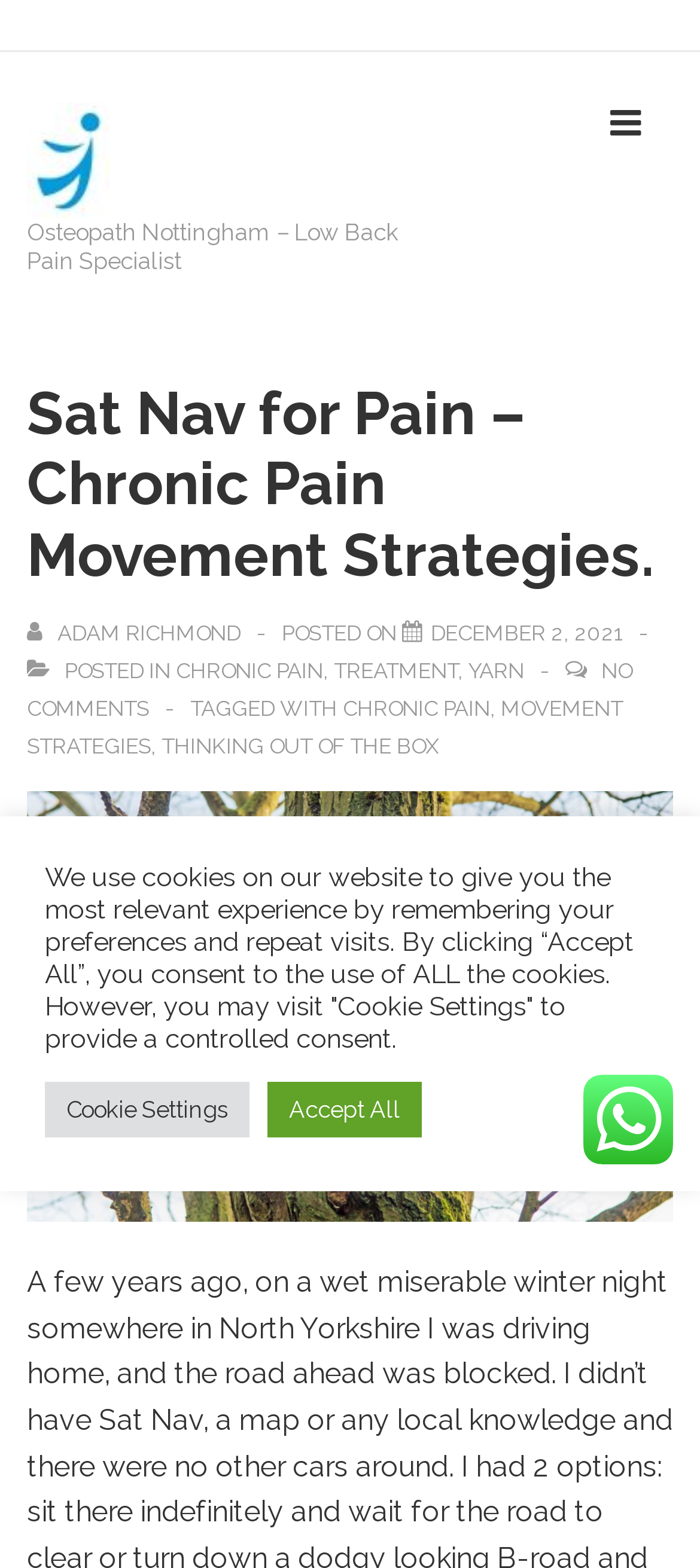Show me the bounding box coordinates of the clickable region to achieve the task as per the instruction: "View the Lace Market Clinic Logo".

[0.038, 0.065, 0.156, 0.14]